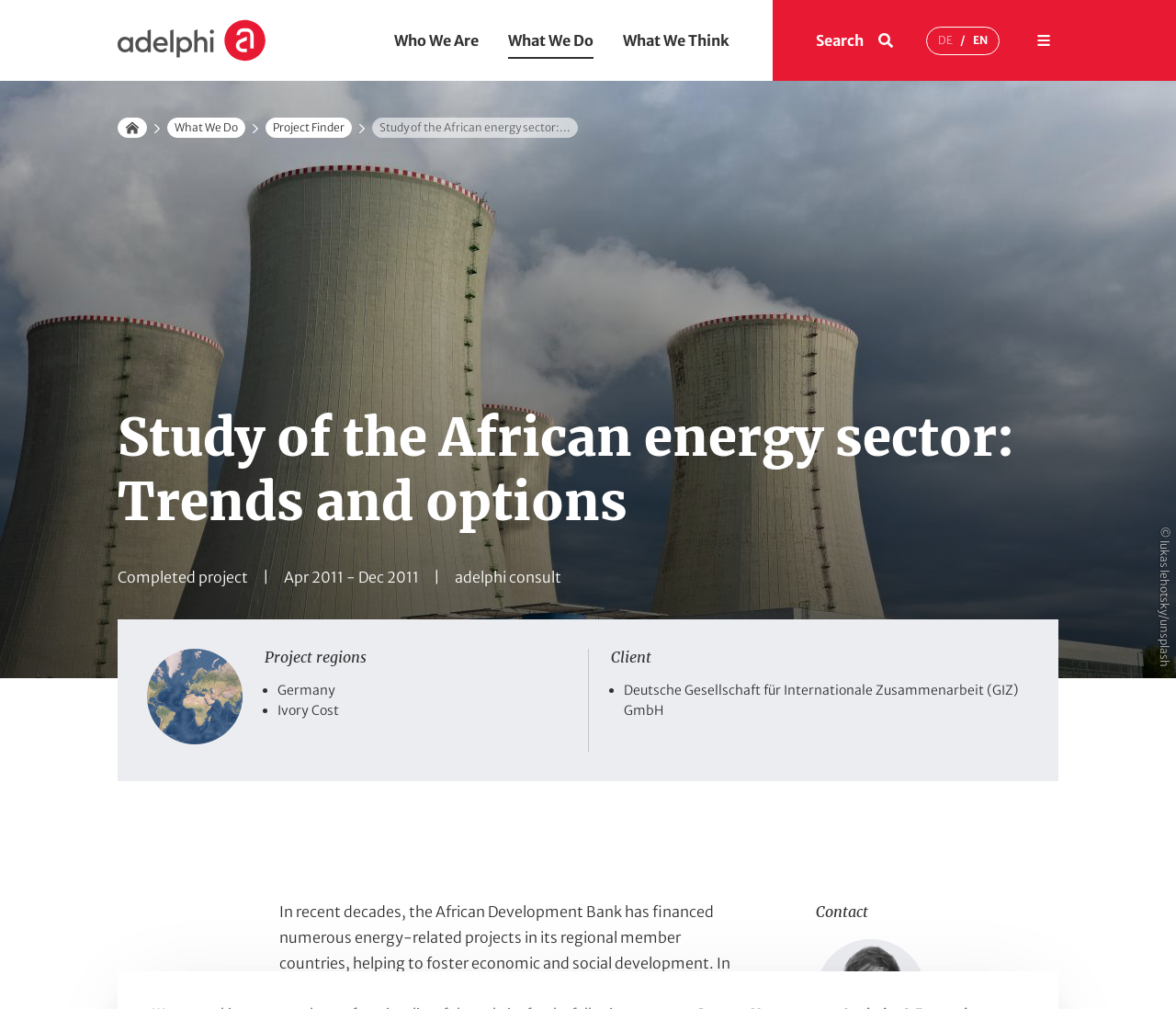Extract the main heading from the webpage content.

Study of the African energy sector: Trends and options